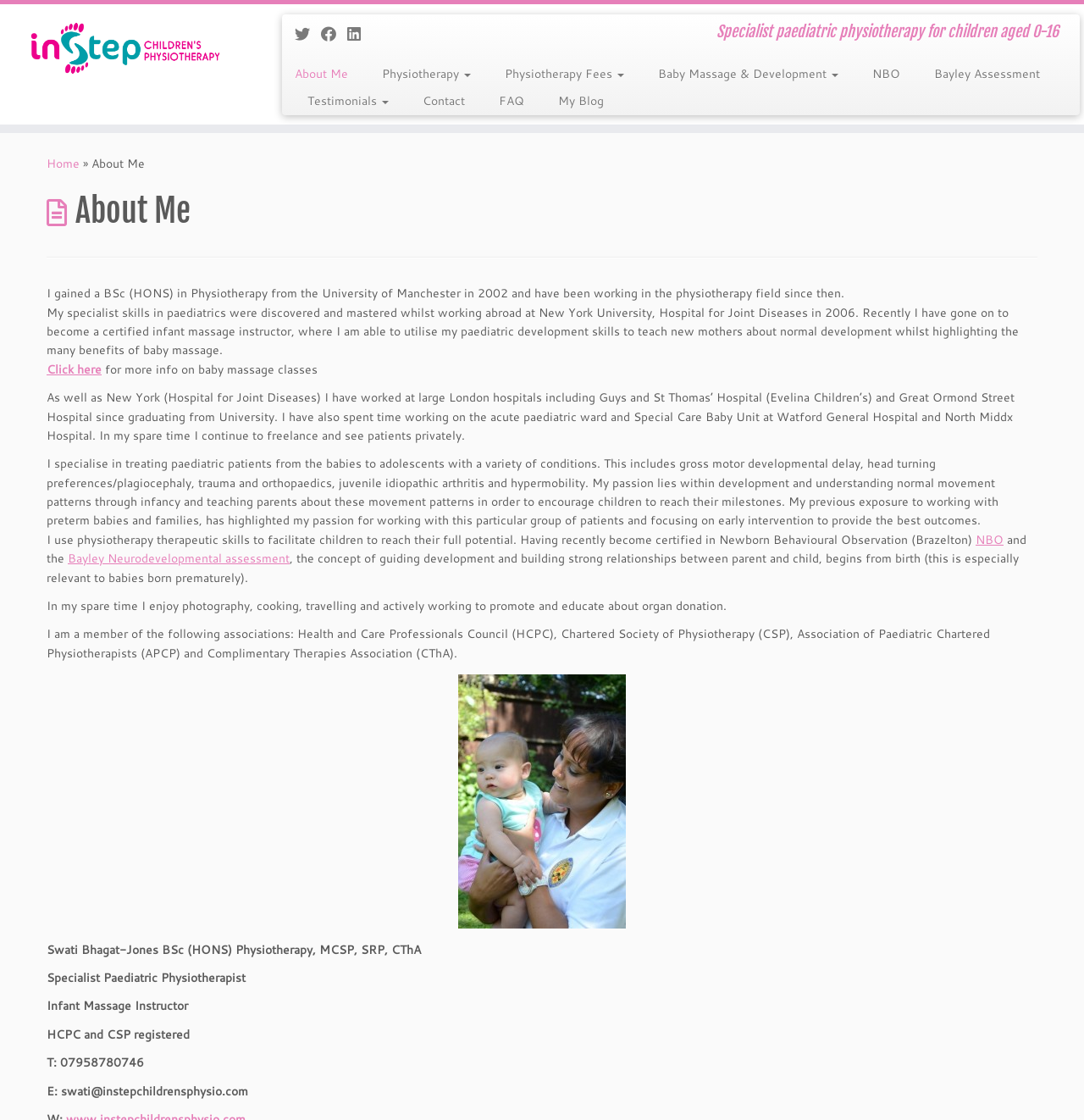Determine the bounding box coordinates for the UI element described. Format the coordinates as (top-left x, top-left y, bottom-right x, bottom-right y) and ensure all values are between 0 and 1. Element description: Testimonials

[0.268, 0.078, 0.374, 0.103]